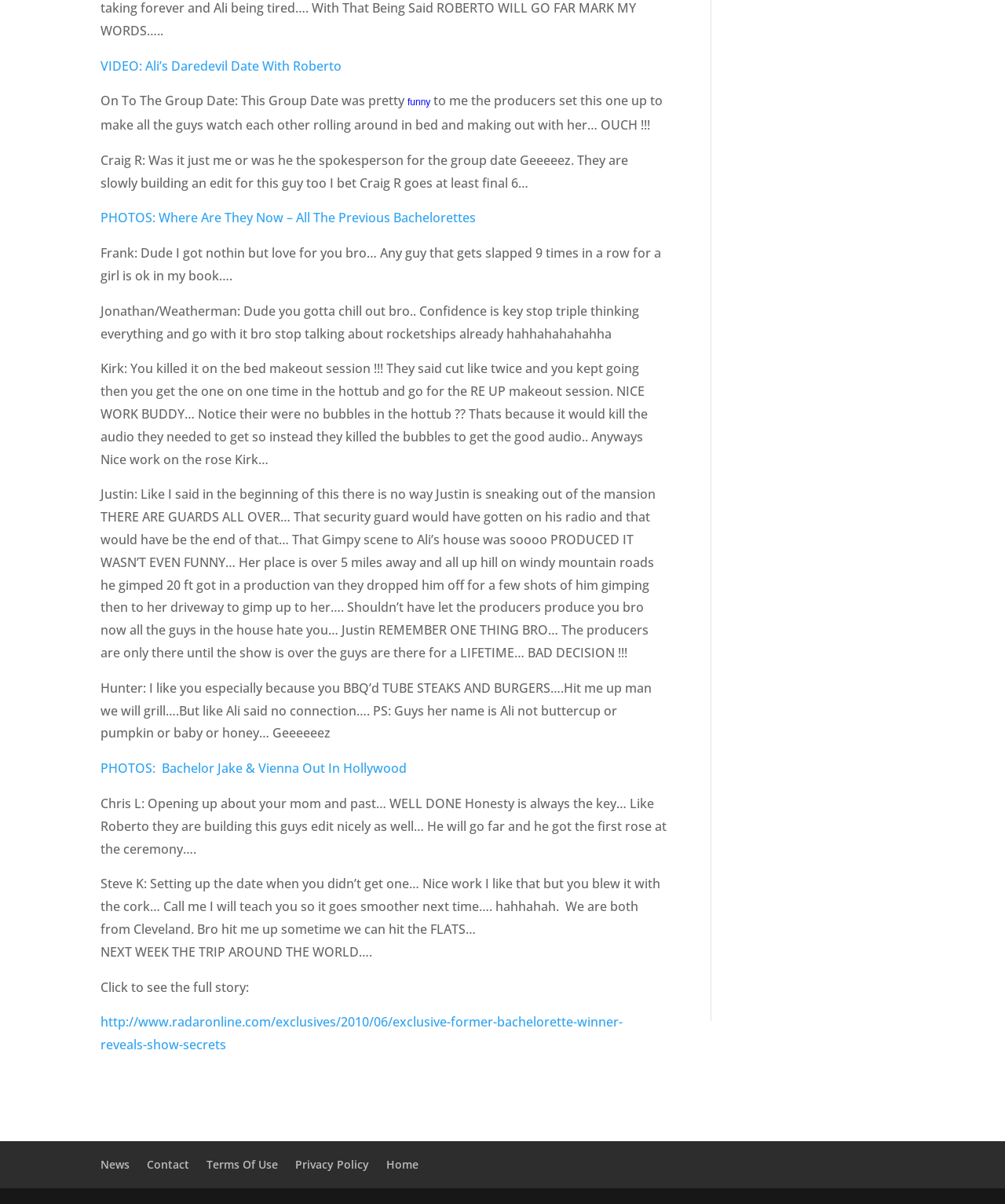Please find the bounding box for the following UI element description. Provide the coordinates in (top-left x, top-left y, bottom-right x, bottom-right y) format, with values between 0 and 1: aria-label="Submit"

None